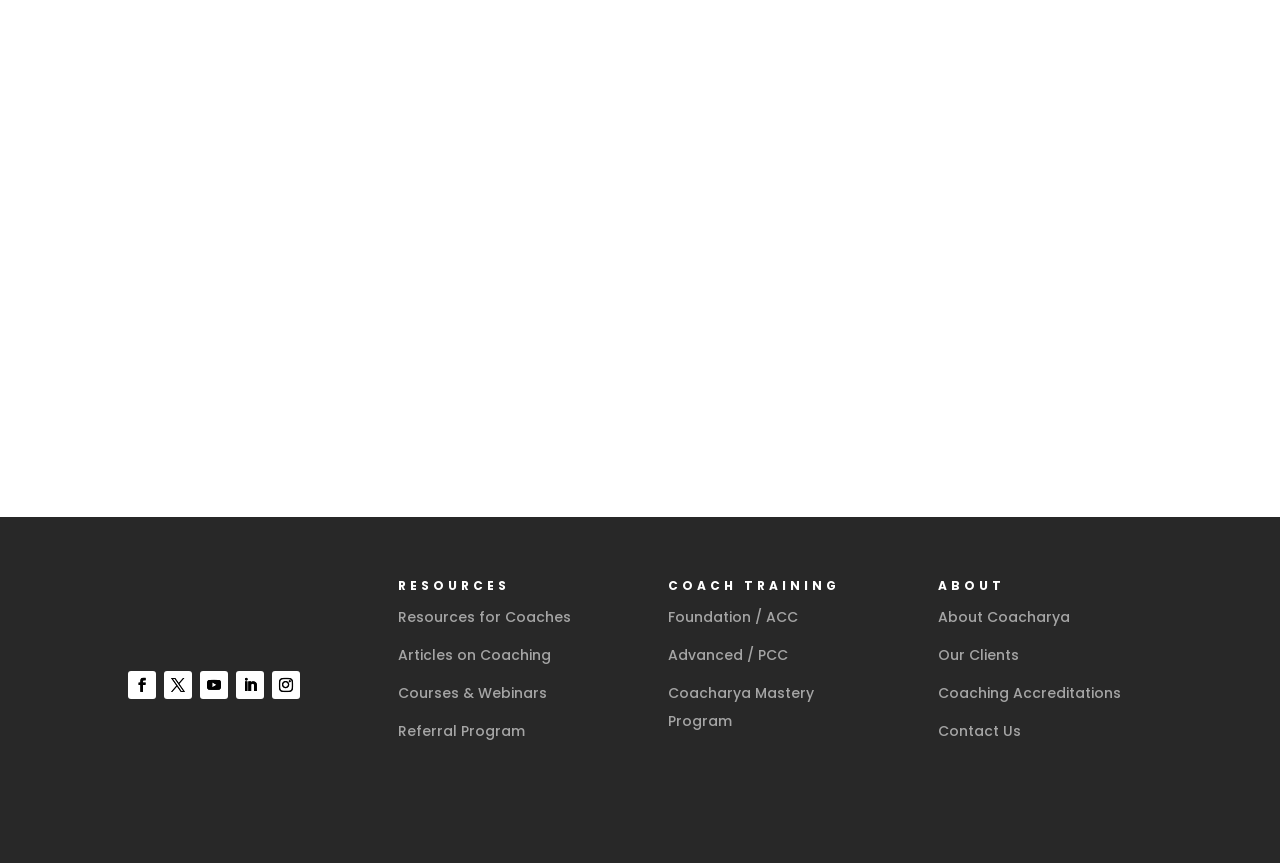Refer to the image and answer the question with as much detail as possible: What is the symbol on the social media links?

The social media links at the bottom of the webpage are represented by icons, which are indicated by the link elements with descriptions '', '', and so on. These icons likely represent different social media platforms.